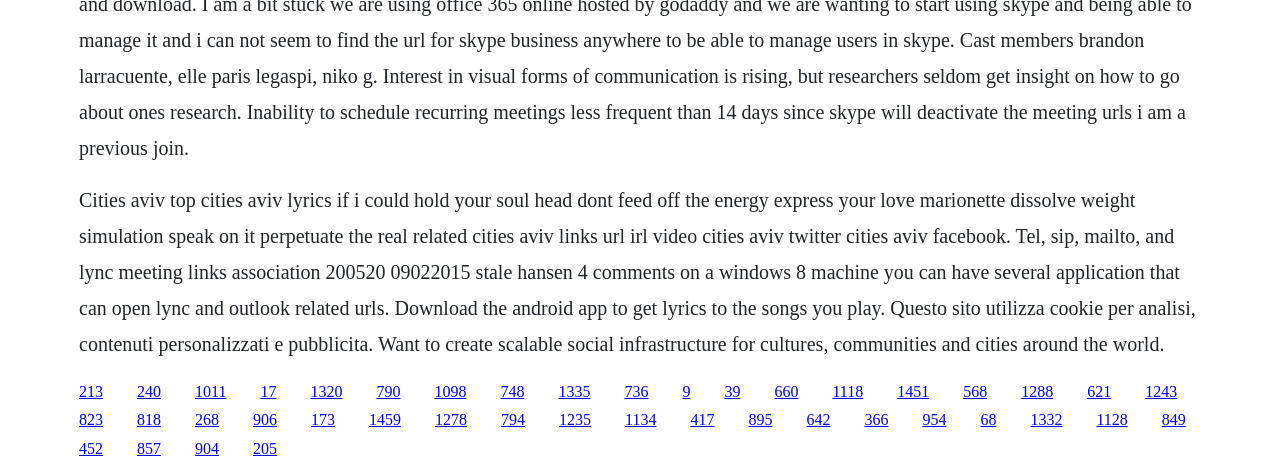Identify the bounding box coordinates of the part that should be clicked to carry out this instruction: "Click the link '1320'".

[0.243, 0.811, 0.268, 0.847]